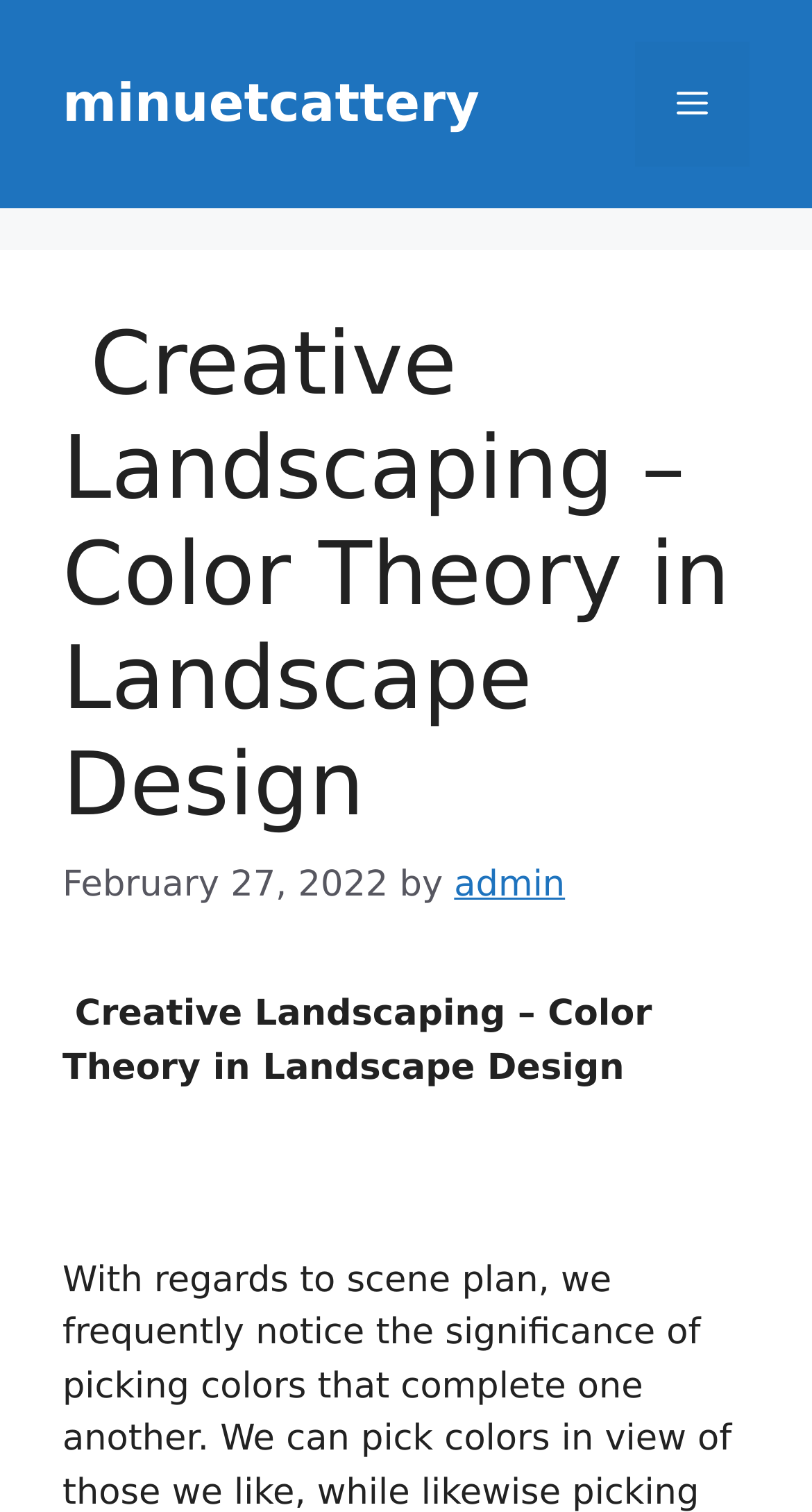What is the date of the latest article?
Look at the image and respond with a one-word or short phrase answer.

February 27, 2022